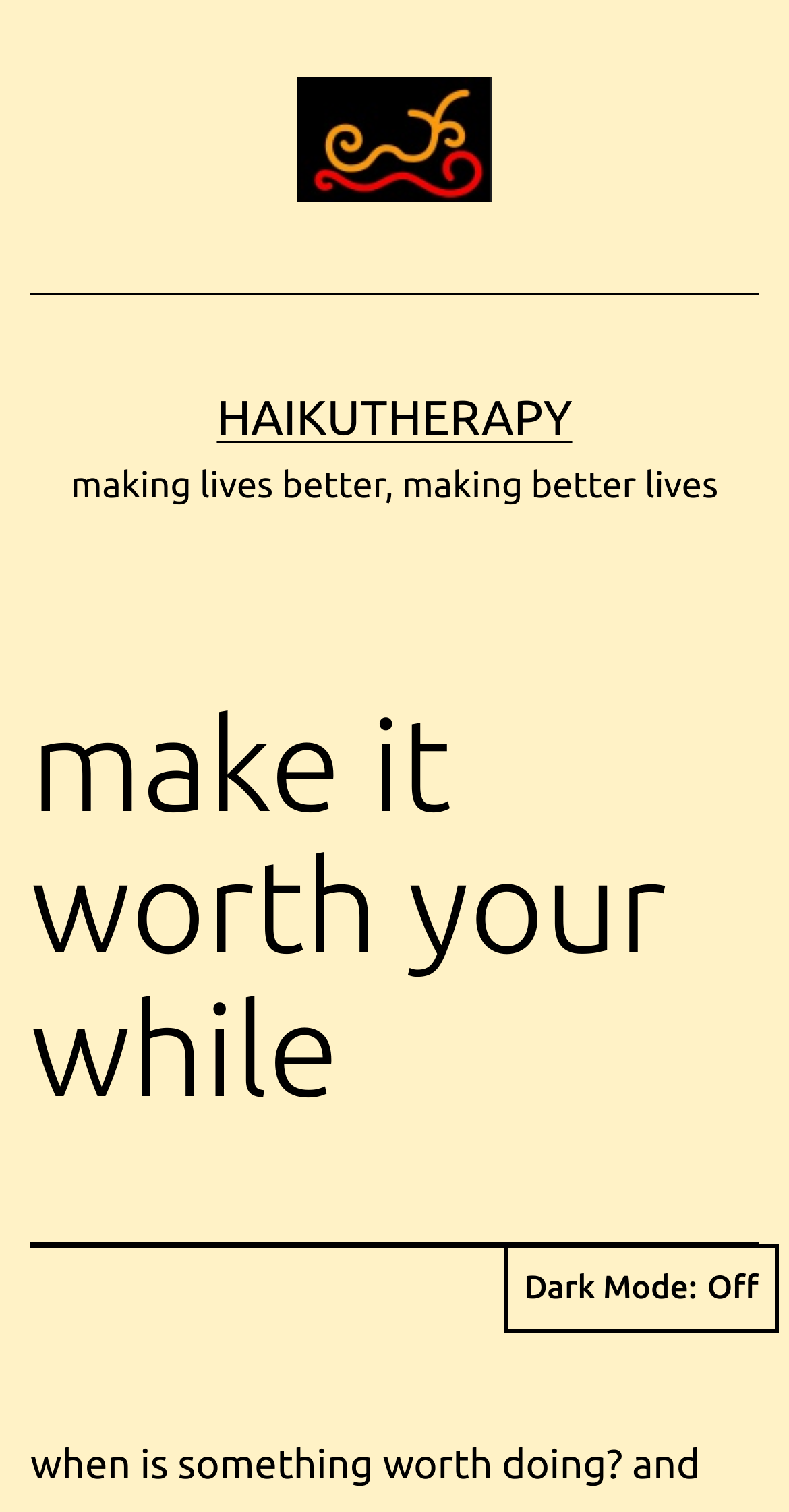Answer the question below with a single word or a brief phrase: 
What is the name of the website?

Haikutherapy